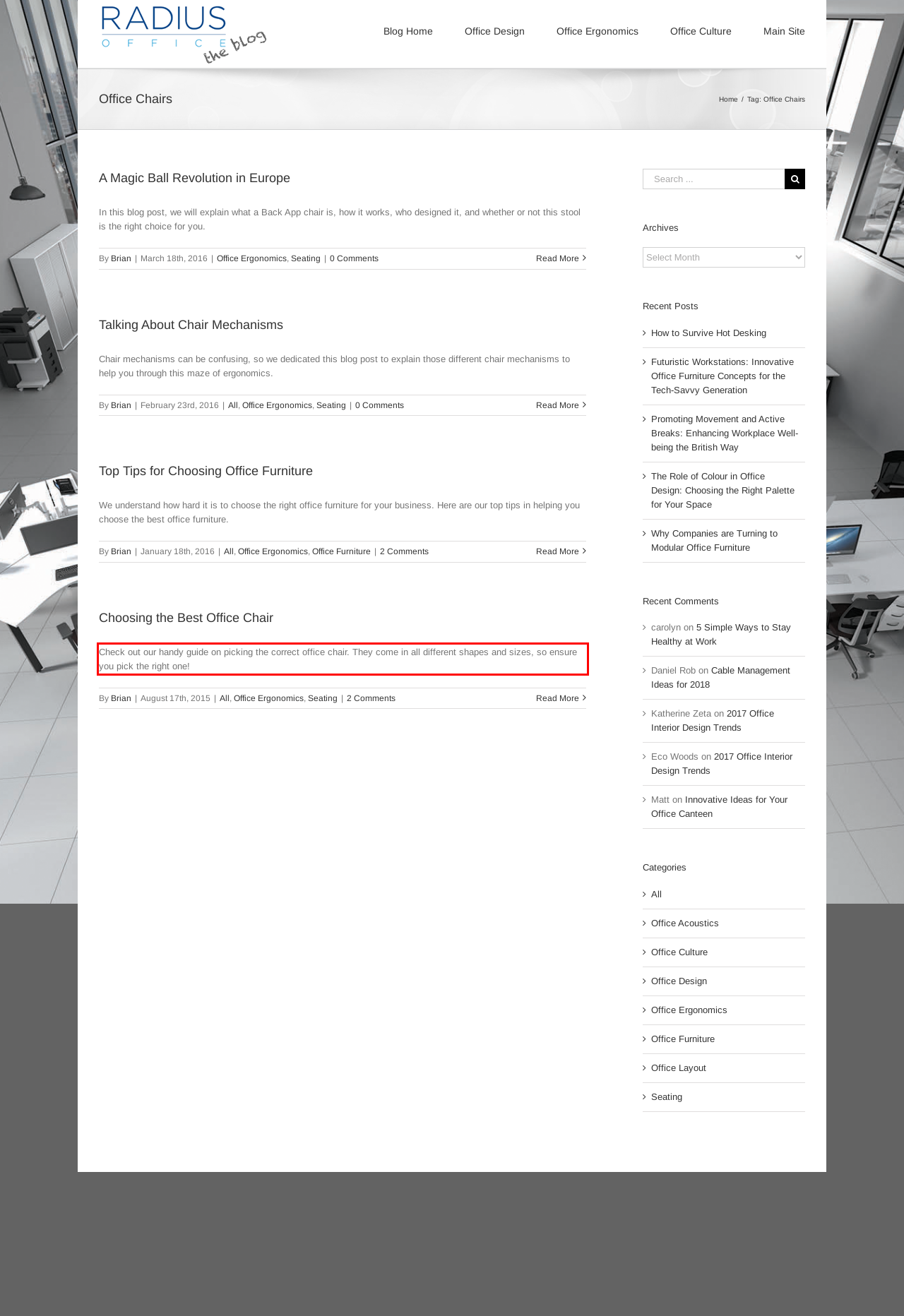Inspect the webpage screenshot that has a red bounding box and use OCR technology to read and display the text inside the red bounding box.

Check out our handy guide on picking the correct office chair. They come in all different shapes and sizes, so ensure you pick the right one!